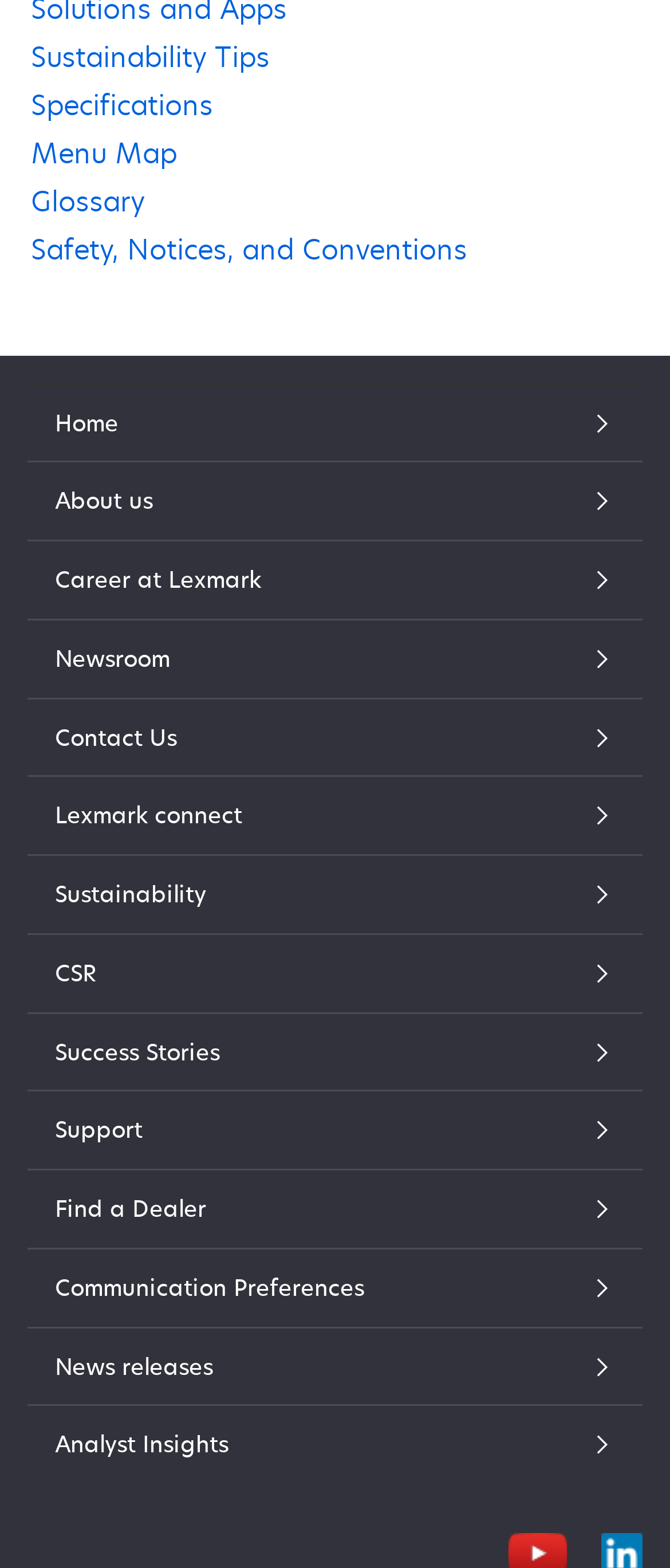What is the first link in the main navigation menu?
Please provide a single word or phrase as your answer based on the image.

Sustainability Tips